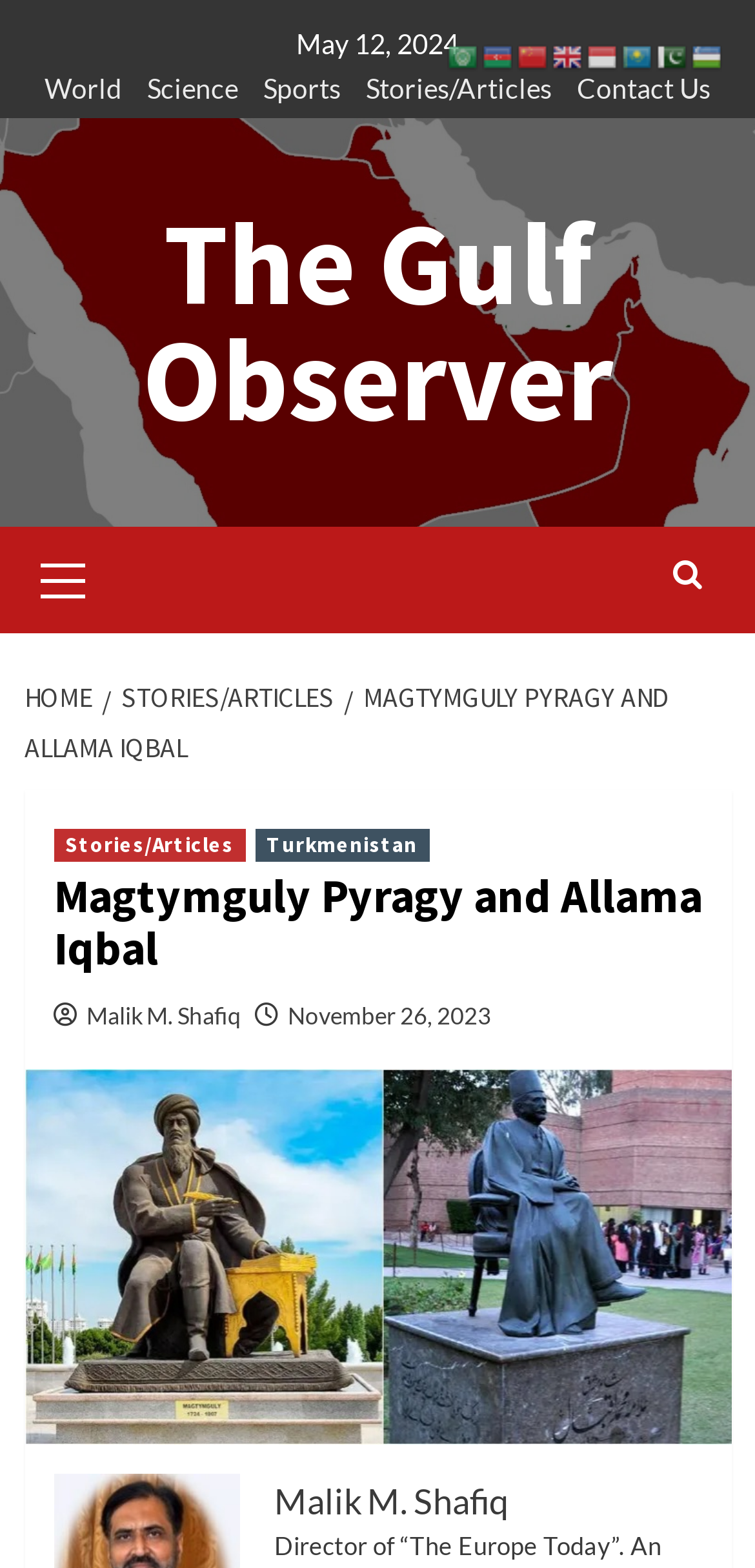Given the element description, predict the bounding box coordinates in the format (top-left x, top-left y, bottom-right x, bottom-right y), using floating point numbers between 0 and 1: title="English"

[0.731, 0.022, 0.777, 0.046]